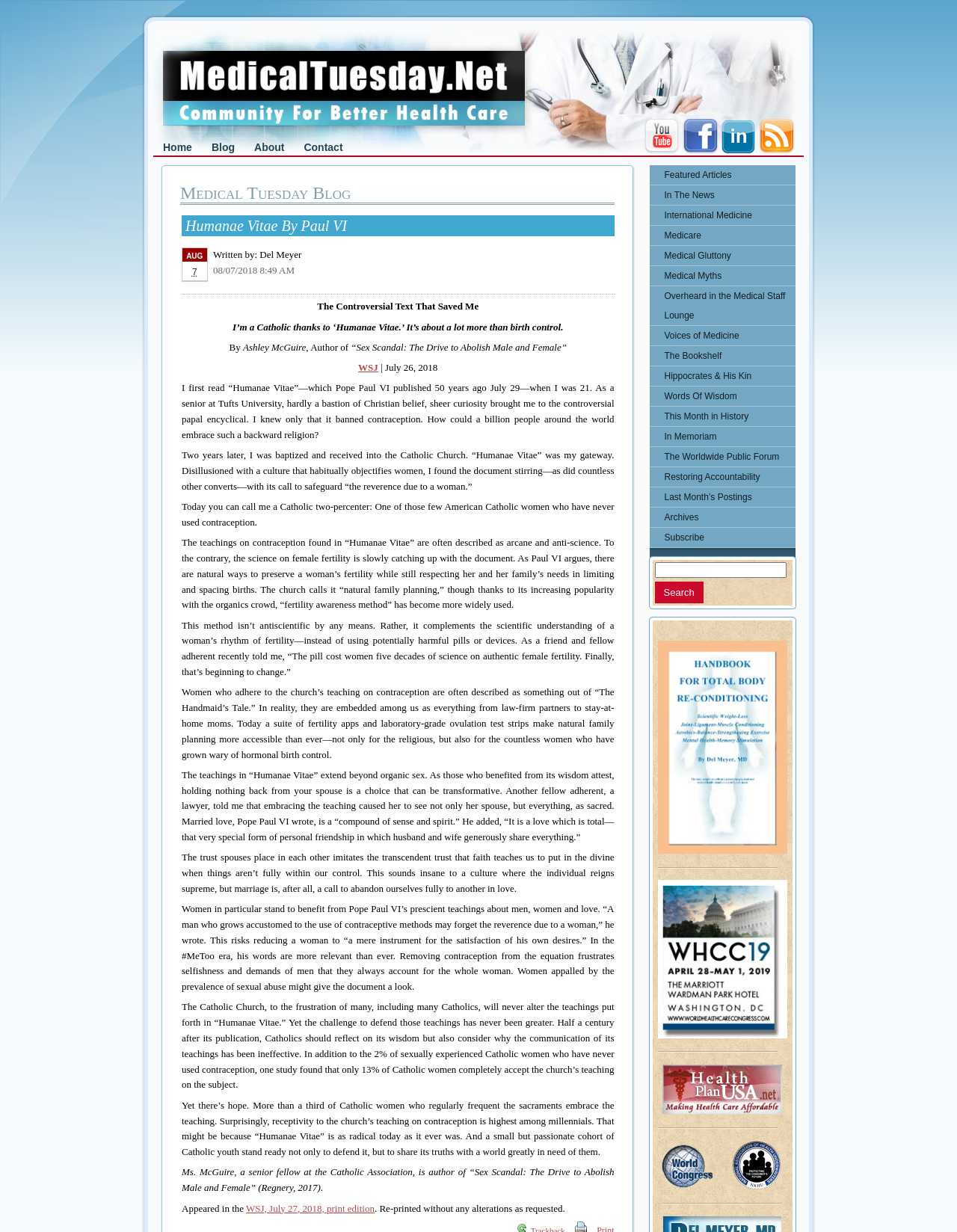Please specify the bounding box coordinates in the format (top-left x, top-left y, bottom-right x, bottom-right y), with values ranging from 0 to 1. Identify the bounding box for the UI component described as follows: Last Month’s Postings

[0.679, 0.396, 0.831, 0.411]